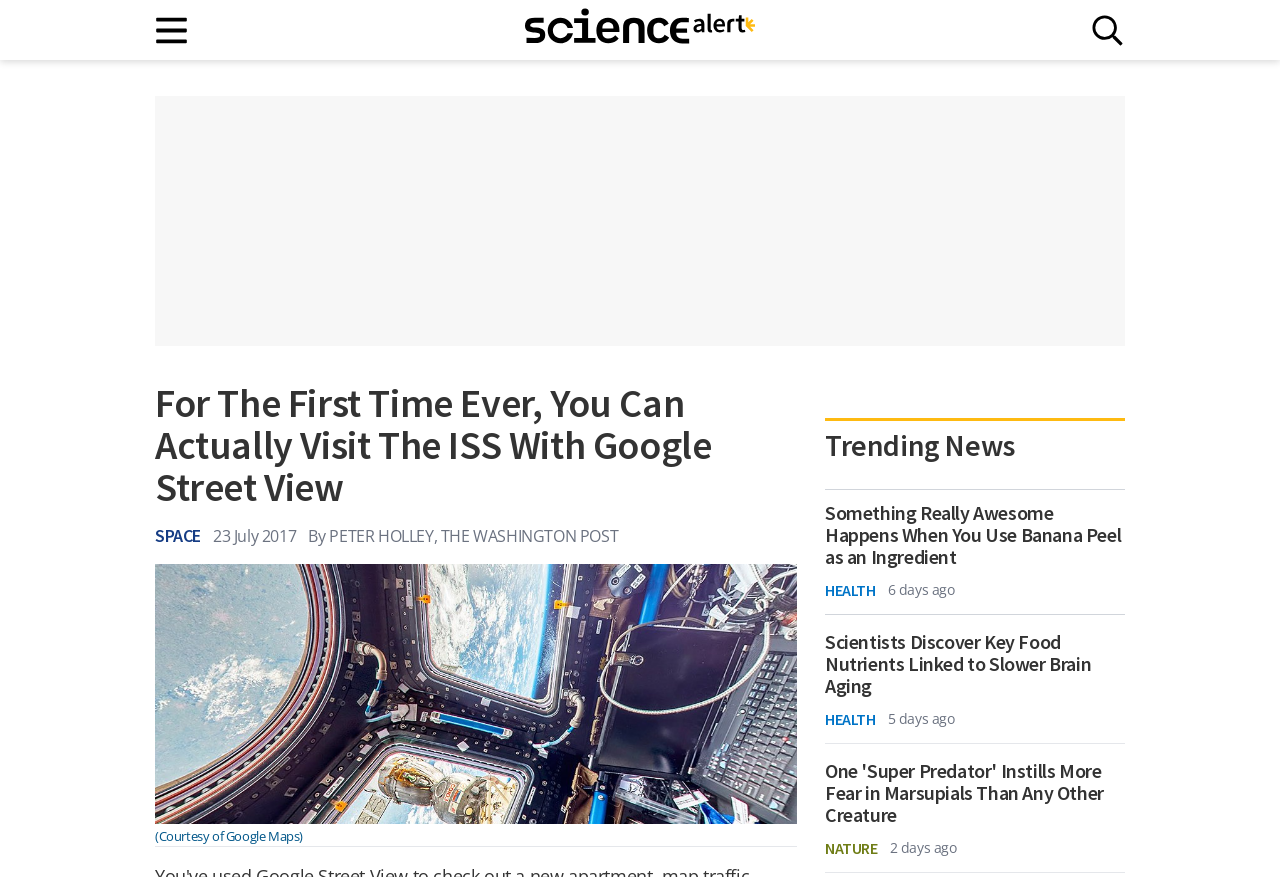Please provide a one-word or phrase answer to the question: 
What is the topic of the main article?

Google Street View